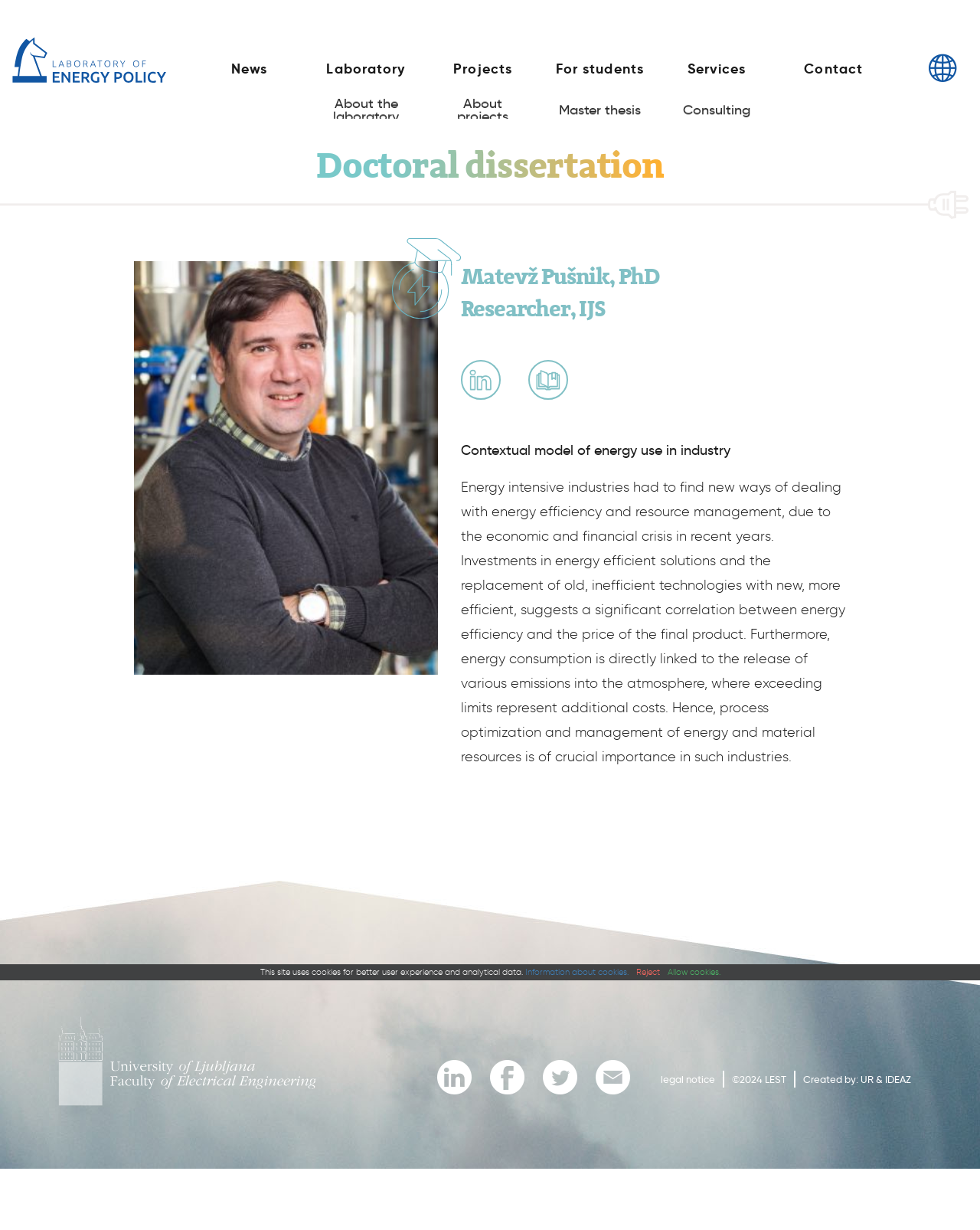Find the bounding box coordinates of the element to click in order to complete the given instruction: "View Matevž Pušnik's profile."

[0.133, 0.212, 0.45, 0.549]